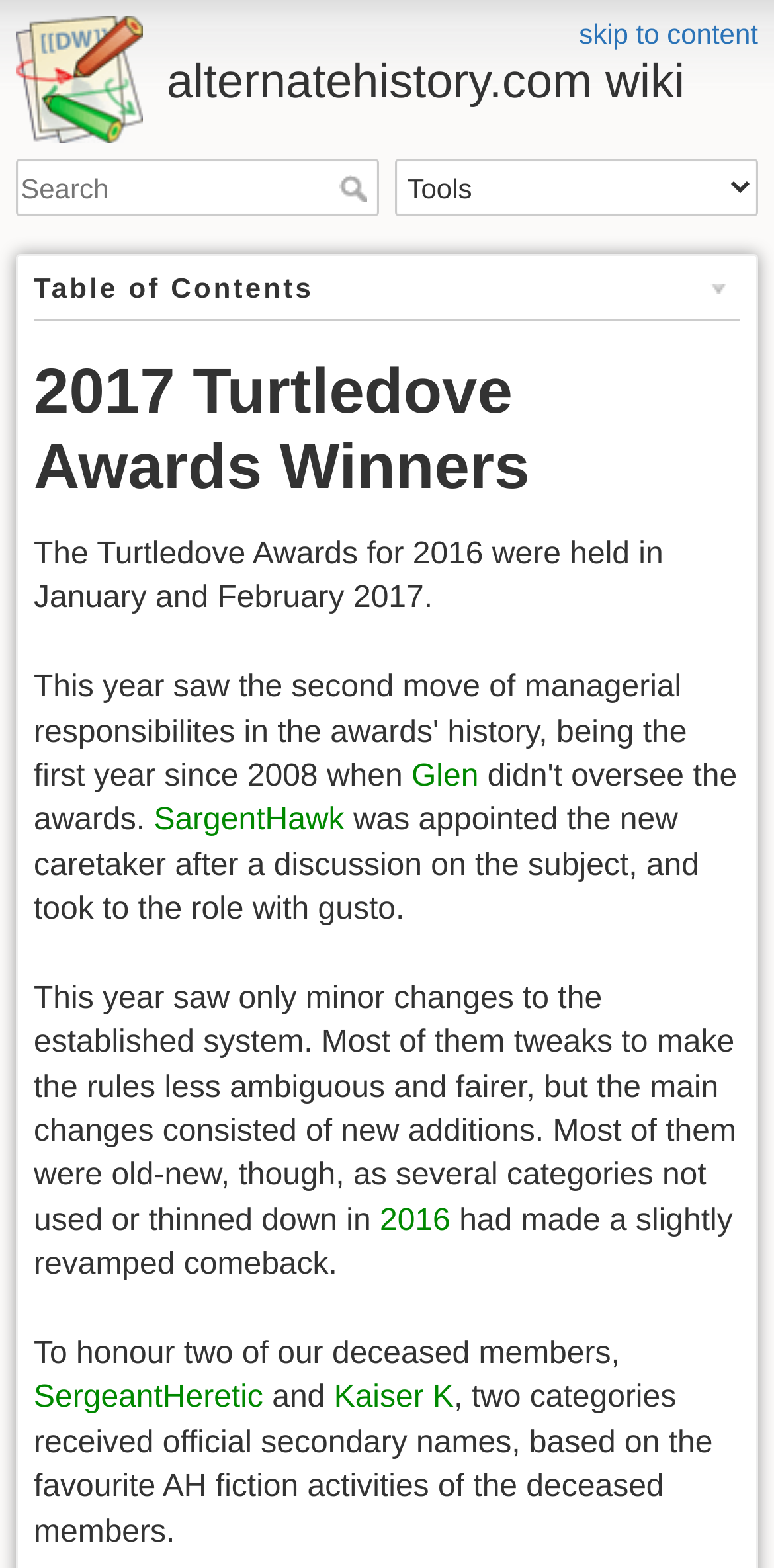Please identify the bounding box coordinates of the clickable element to fulfill the following instruction: "read about SergeantHeretic". The coordinates should be four float numbers between 0 and 1, i.e., [left, top, right, bottom].

[0.044, 0.881, 0.34, 0.903]